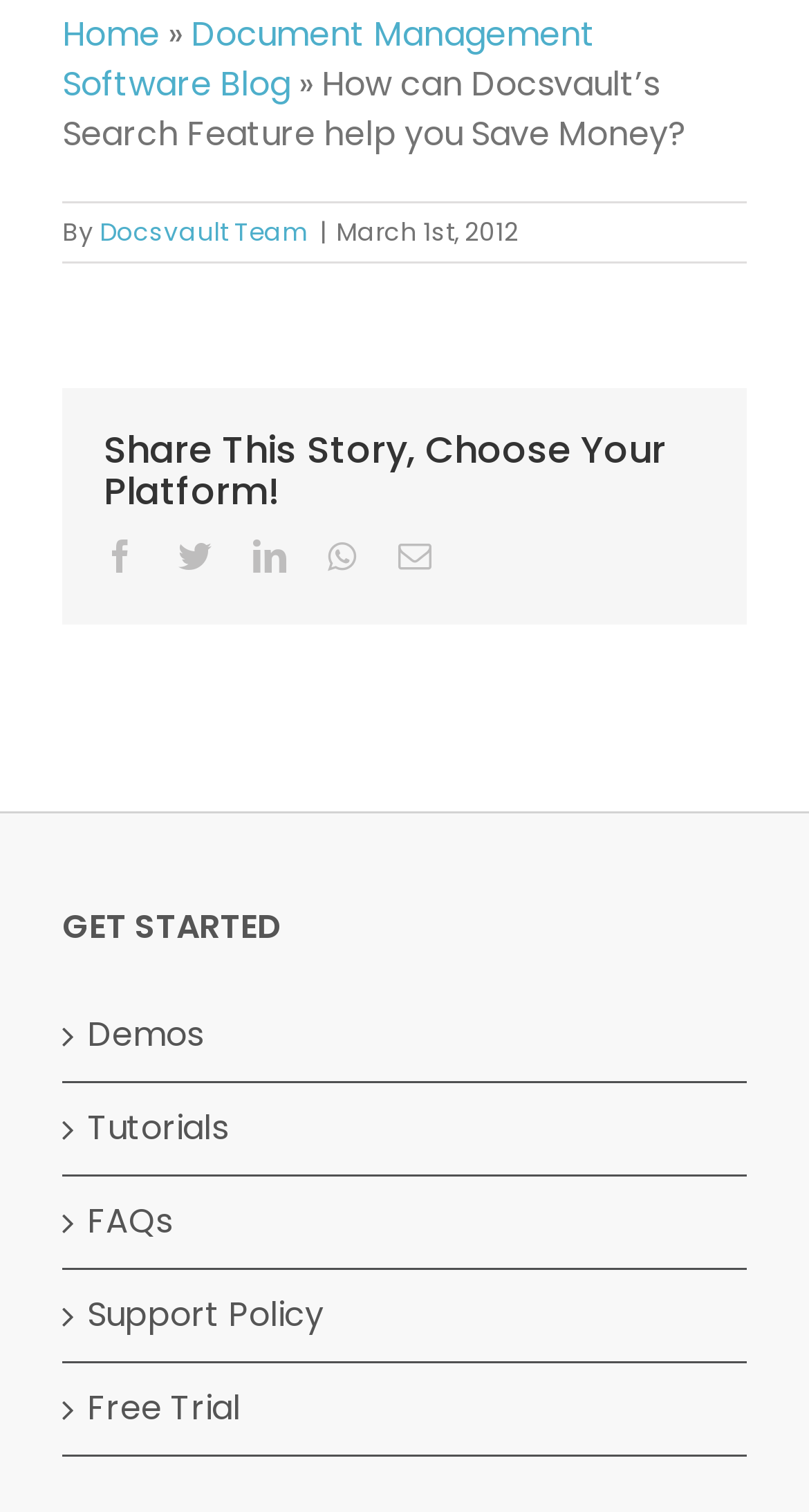Identify the bounding box coordinates of the clickable region necessary to fulfill the following instruction: "Share on Facebook". The bounding box coordinates should be four float numbers between 0 and 1, i.e., [left, top, right, bottom].

[0.128, 0.357, 0.169, 0.379]